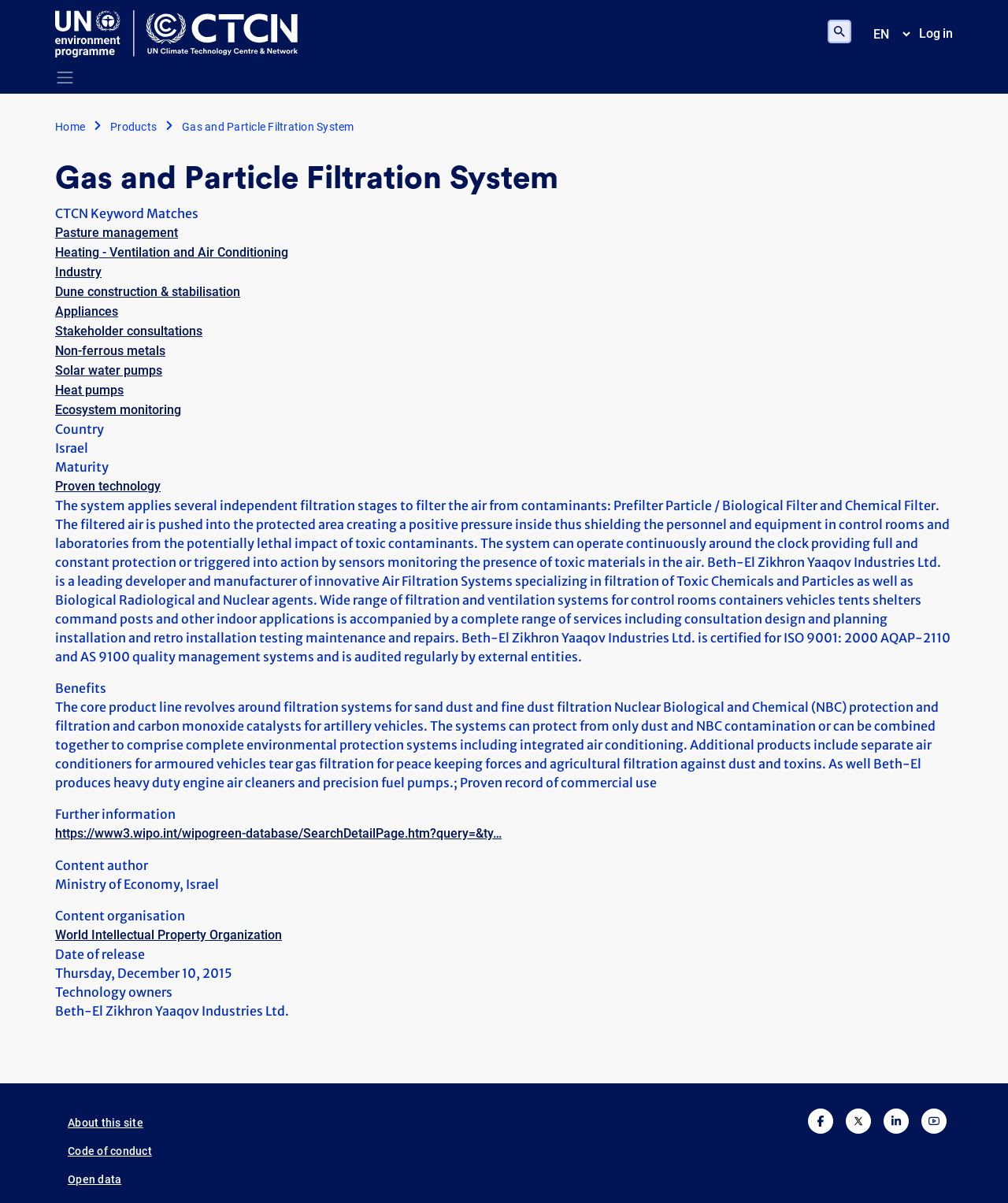Who is the manufacturer of the filtration system?
Look at the image and respond with a single word or a short phrase.

Beth-El Zikhron Yaaqov Industries Ltd.